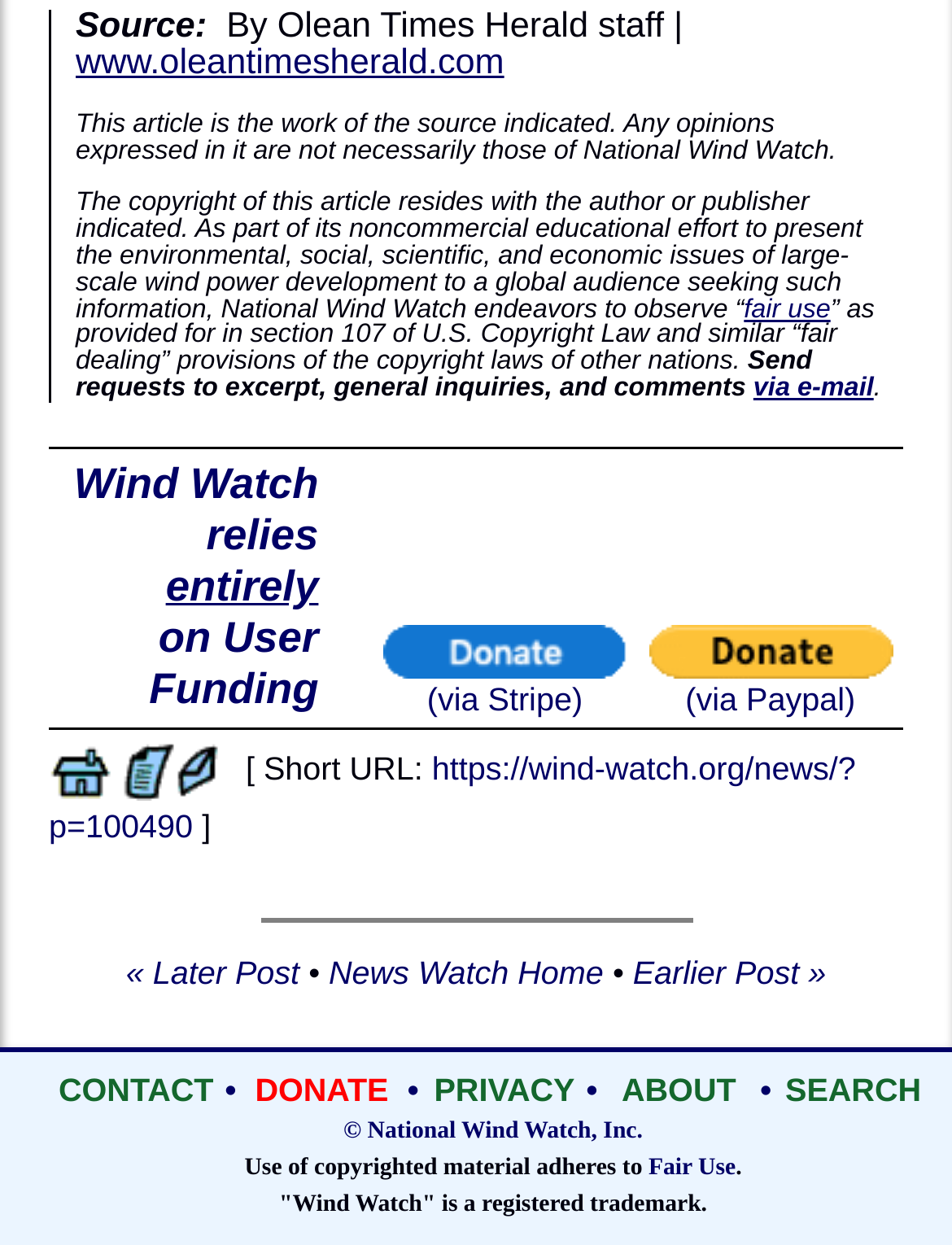Use the information in the screenshot to answer the question comprehensively: What is the source of this article?

The source of this article is mentioned at the top of the webpage, where it says 'Source: Olean Times Herald staff | www.oleantimesherald.com'.